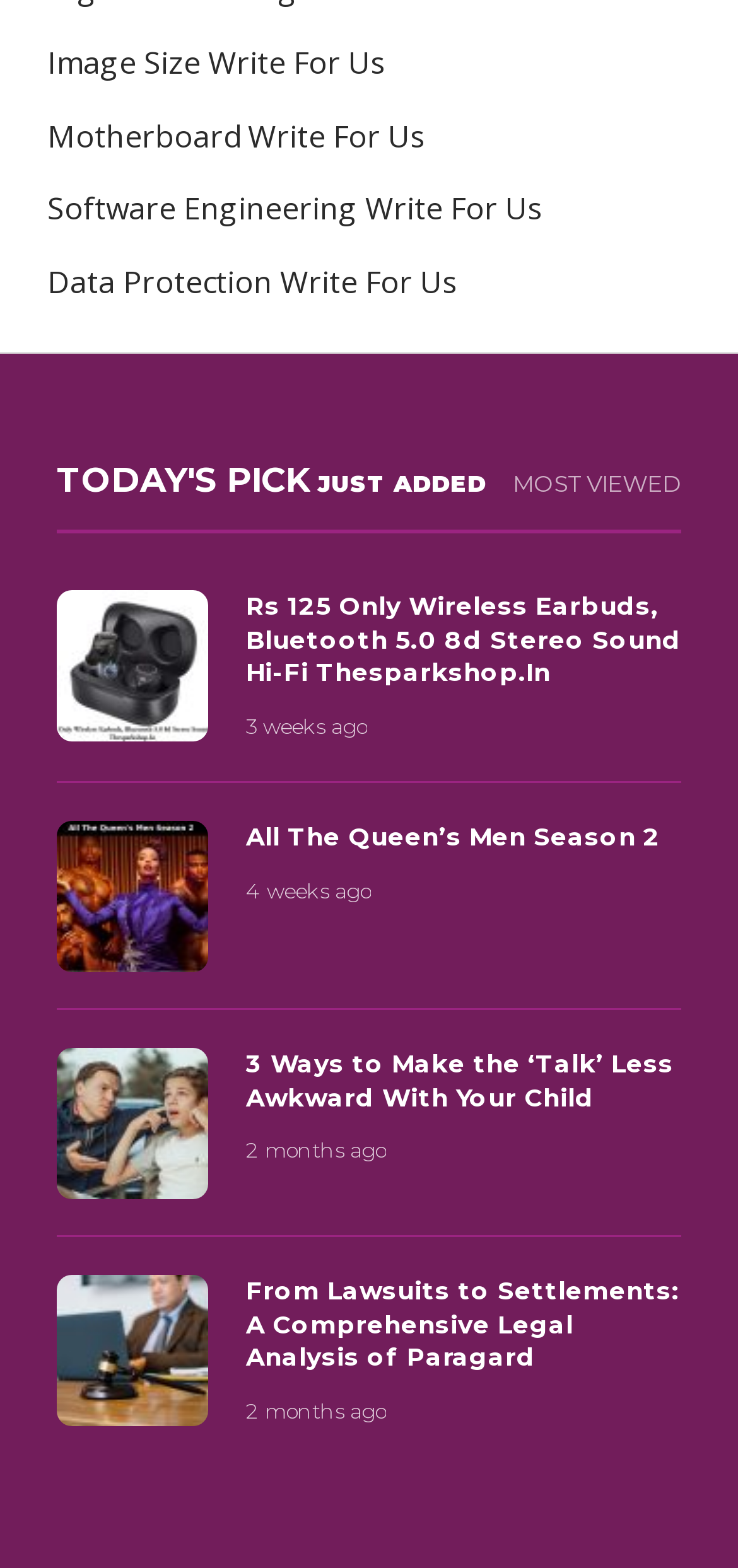Locate the coordinates of the bounding box for the clickable region that fulfills this instruction: "Call 02 8074 1475".

None